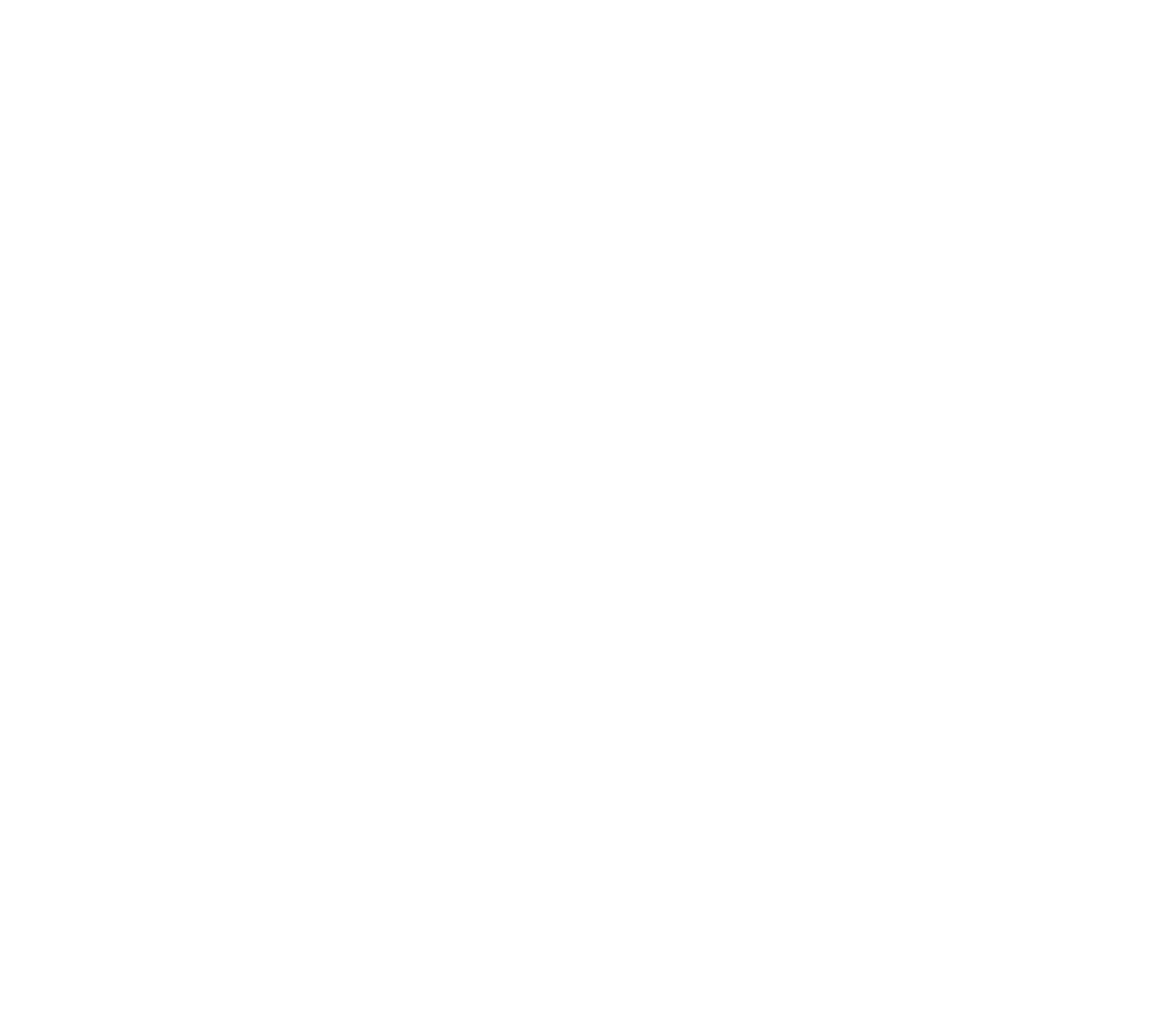By analyzing the image, answer the following question with a detailed response: What is the name of the company that owns the Plesk trademark?

The name of the company that owns the Plesk trademark is WebPros International GmbH, as stated in the copyright notice at the bottom of the webpage, which reads '© 2024 WebPros International GmbH. All rights reserved. Plesk and the Plesk logo are trademarks of WebPros International GmbH.'